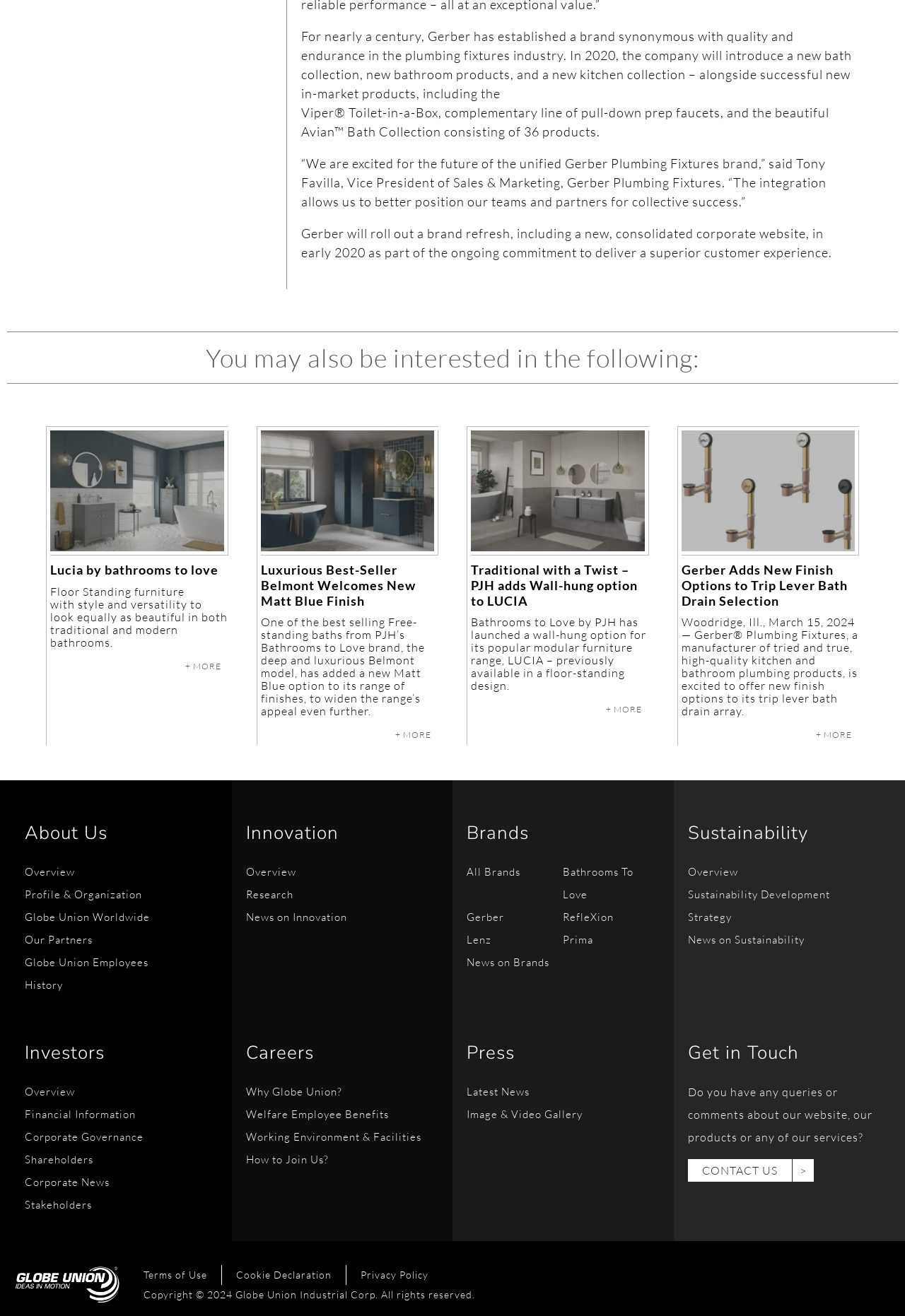What is the purpose of the 'Get in Touch' section?
Can you provide an in-depth and detailed response to the question?

The 'Get in Touch' section contains a link to 'CONTACT US >' and a StaticText element asking if the user has any queries or comments about the website, products, or services, implying that the purpose of this section is to allow users to contact the company.